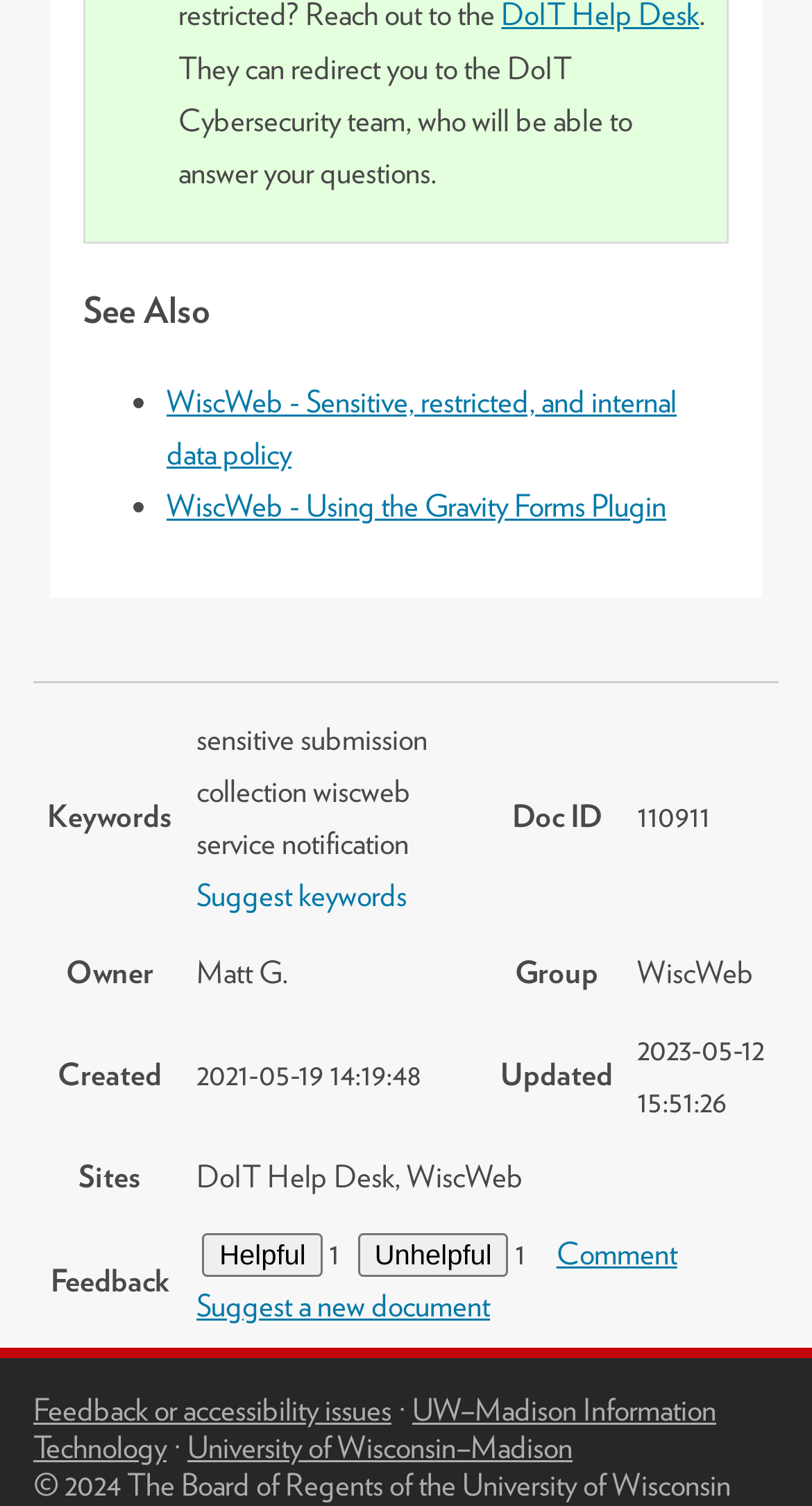Please reply to the following question with a single word or a short phrase:
What is the date when this document was last updated?

2023-05-12 15:51:26